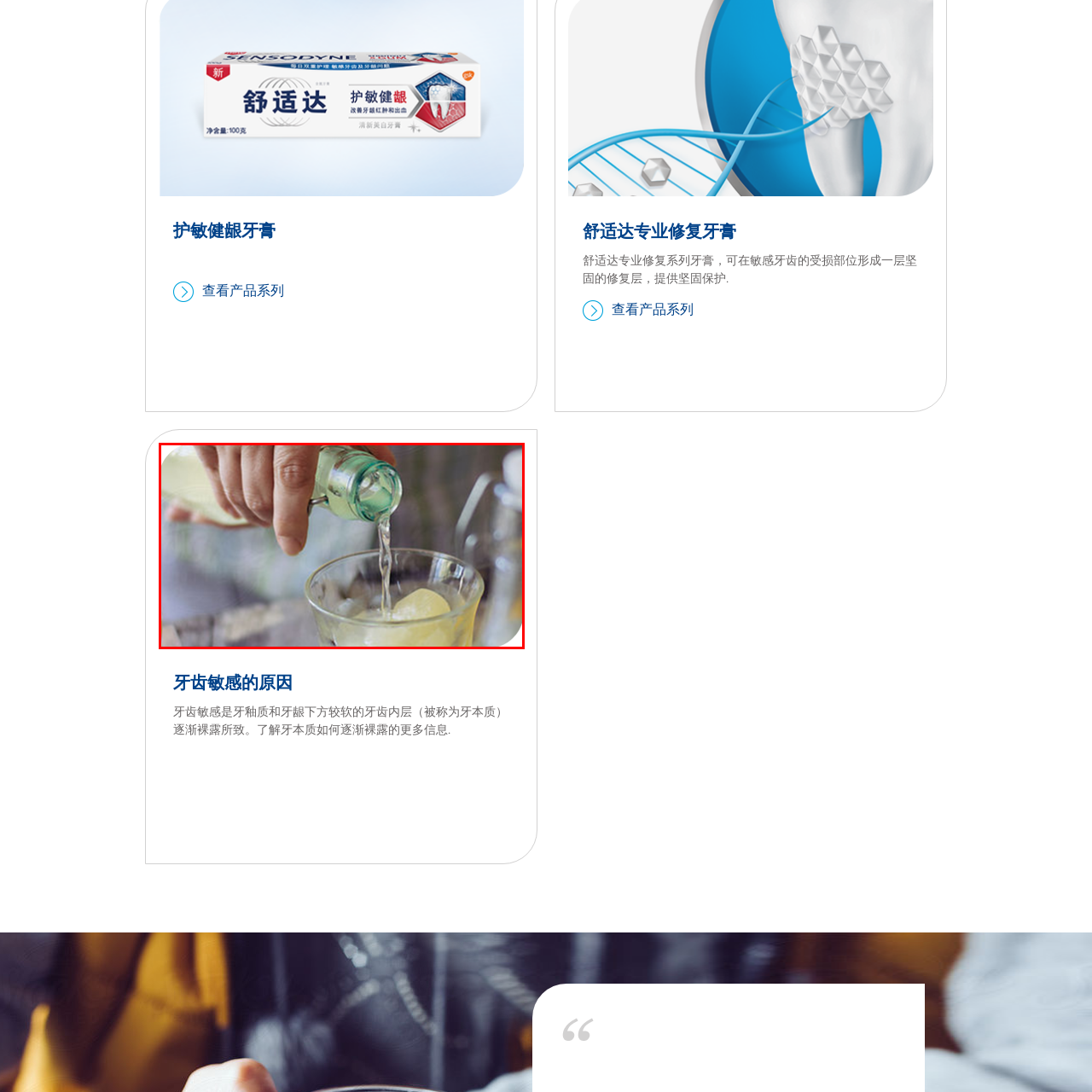Describe in detail what is happening in the image highlighted by the red border.

In this inviting image, a hand is poised above a glass filled with ice, pouring a clear, refreshing liquid from a bottle. The scene captures the moment of serving a drink, suggesting a casual and enjoyable atmosphere. The blurred background hints at an outdoor setting, enhancing the feeling of relaxation and leisure. The glass itself is prominent, showcasing the ice that adds a chill to the beverage, while the hand indicates a friendly gesture of sharing a drink, perfect for social gatherings or hot summer days. This visual evokes a sense of refreshment and togetherness, ideal for quenching thirst and savoring special moments.